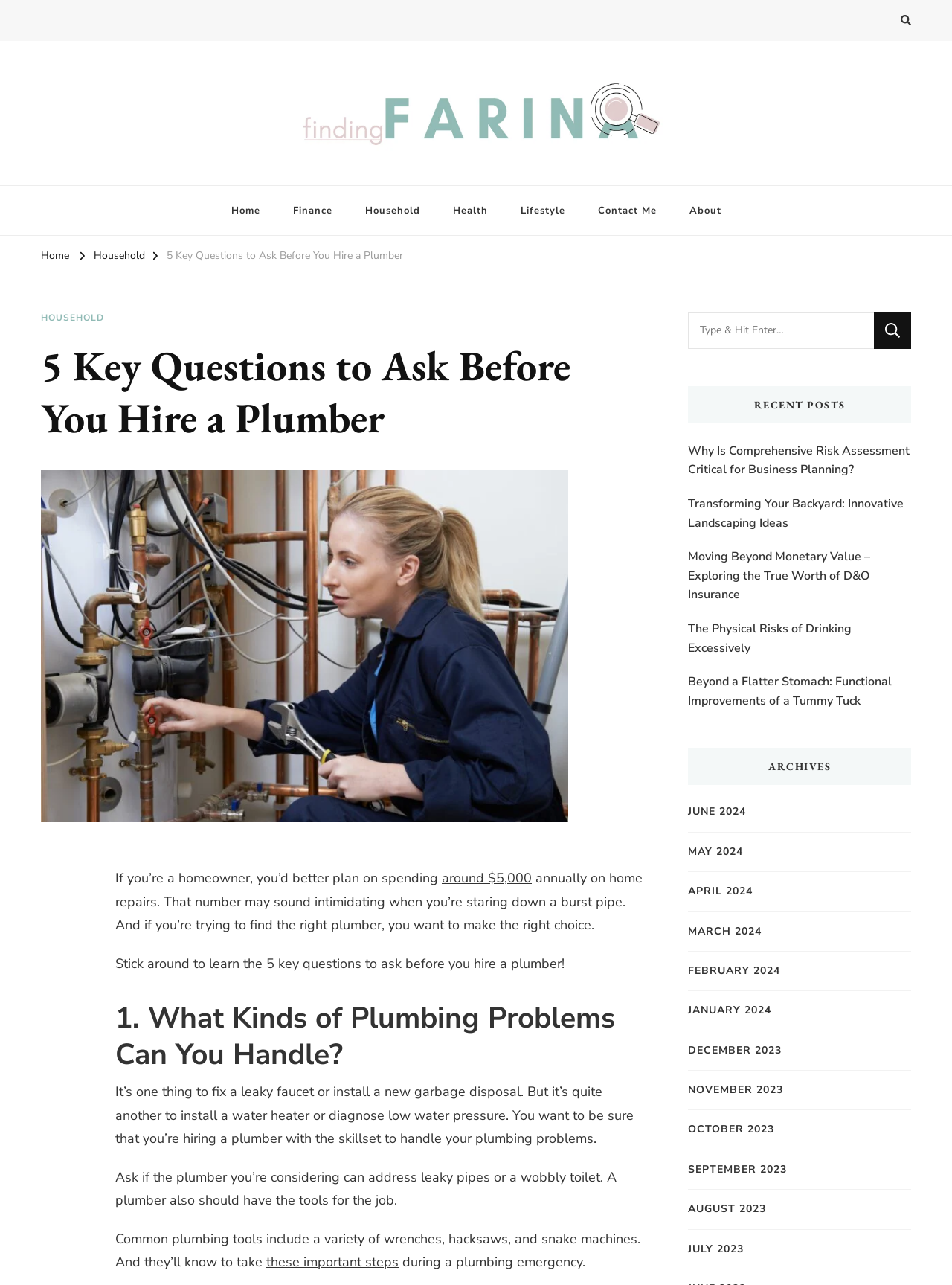What is the category of the article '5 Key Questions to Ask Before You Hire a Plumber'?
Based on the image, provide your answer in one word or phrase.

Household